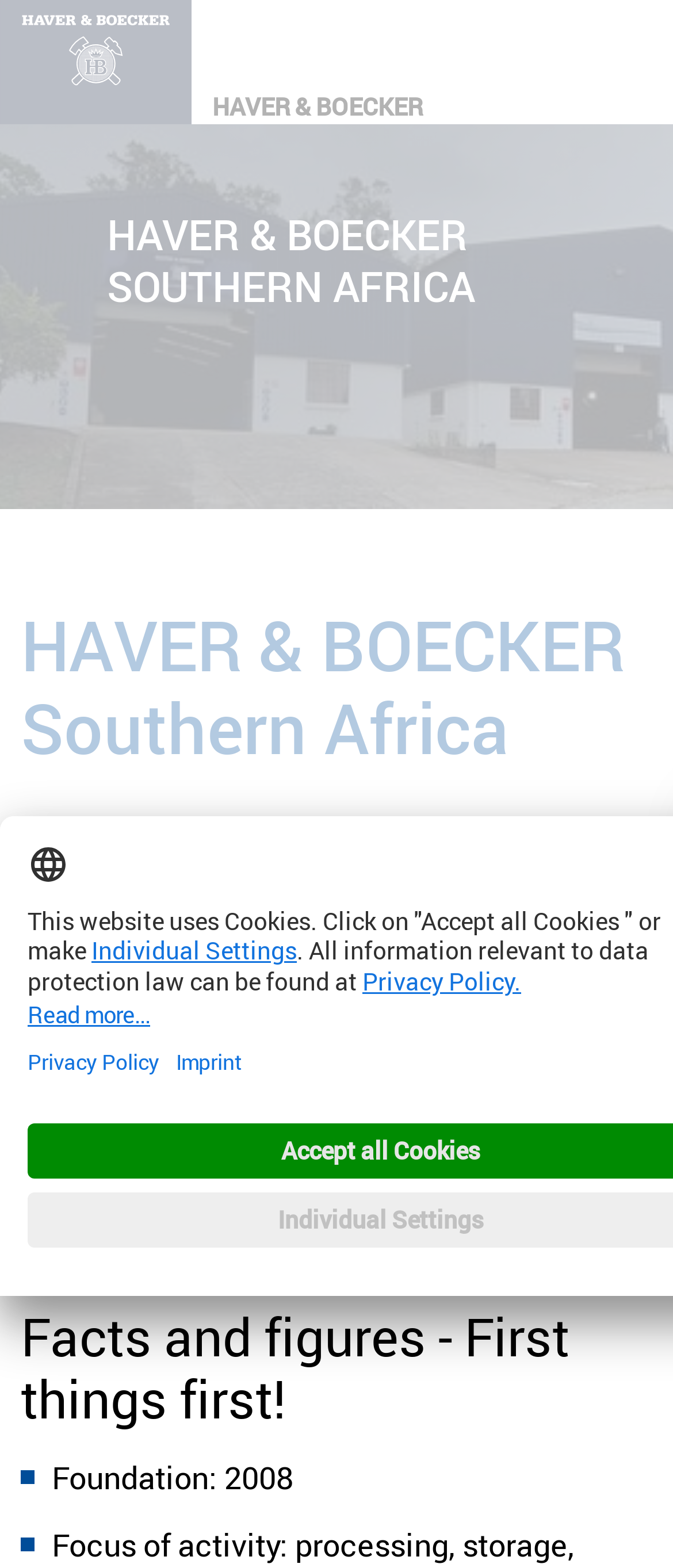What is the purpose of Haver & Boecker Southern Africa?
Can you provide a detailed and comprehensive answer to the question?

The purpose is mentioned in the static text 'Haver & Boecker Southern Africa (HSA), a proud subsidiary of HAVER & BOECKER, a global leader in high-performance packing and processing technologies. With over 130 years of expertise, HSA collaborates closely with industries such as mining, cement, chemicals, and food to optimize processing operations.' with bounding box coordinates [0.031, 0.536, 0.938, 0.77].